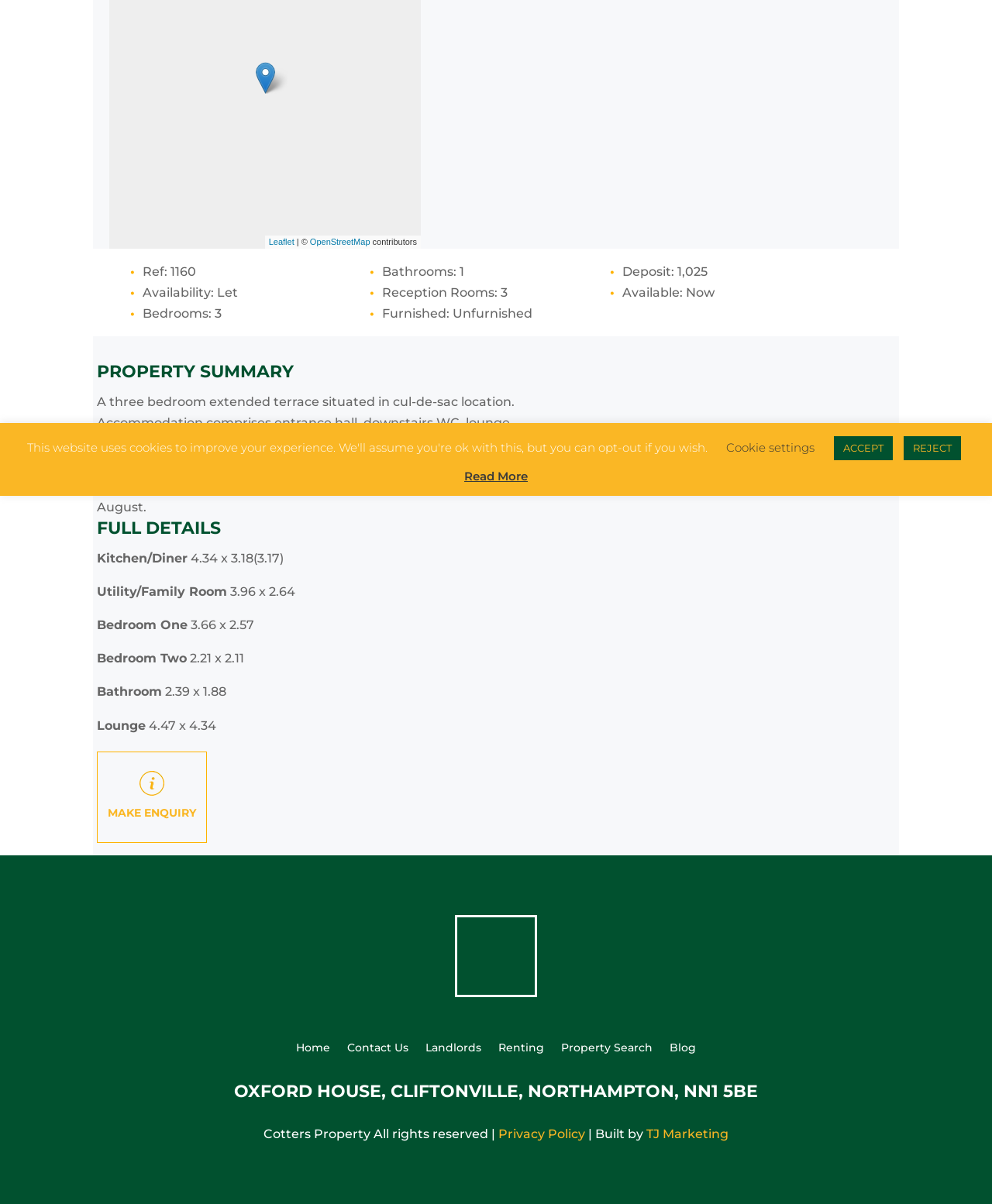Bounding box coordinates should be in the format (top-left x, top-left y, bottom-right x, bottom-right y) and all values should be floating point numbers between 0 and 1. Determine the bounding box coordinate for the UI element described as: Landlords

[0.429, 0.865, 0.485, 0.88]